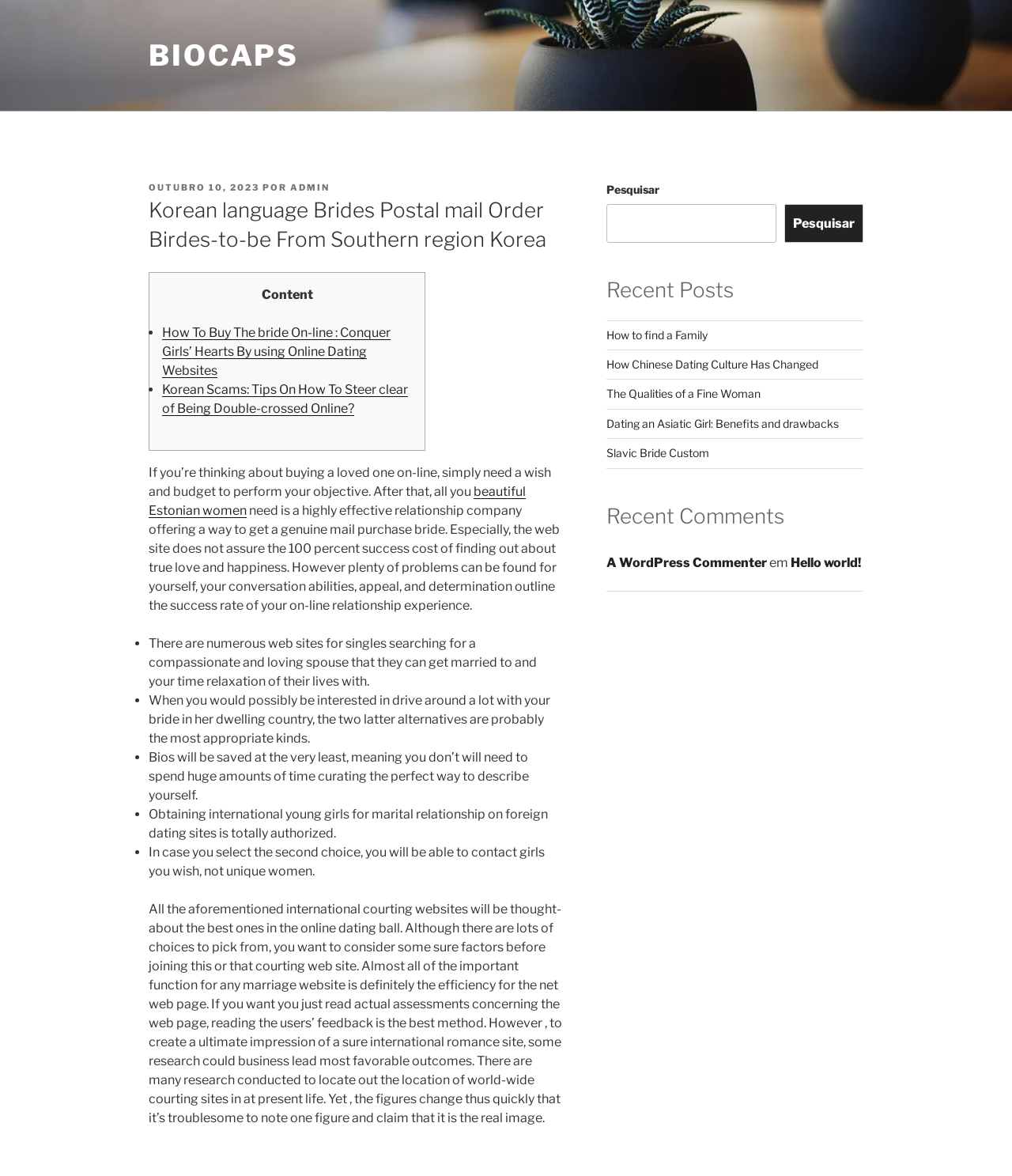Please answer the following query using a single word or phrase: 
What is the focus of the 'Recent Posts' section?

Dating and relationships